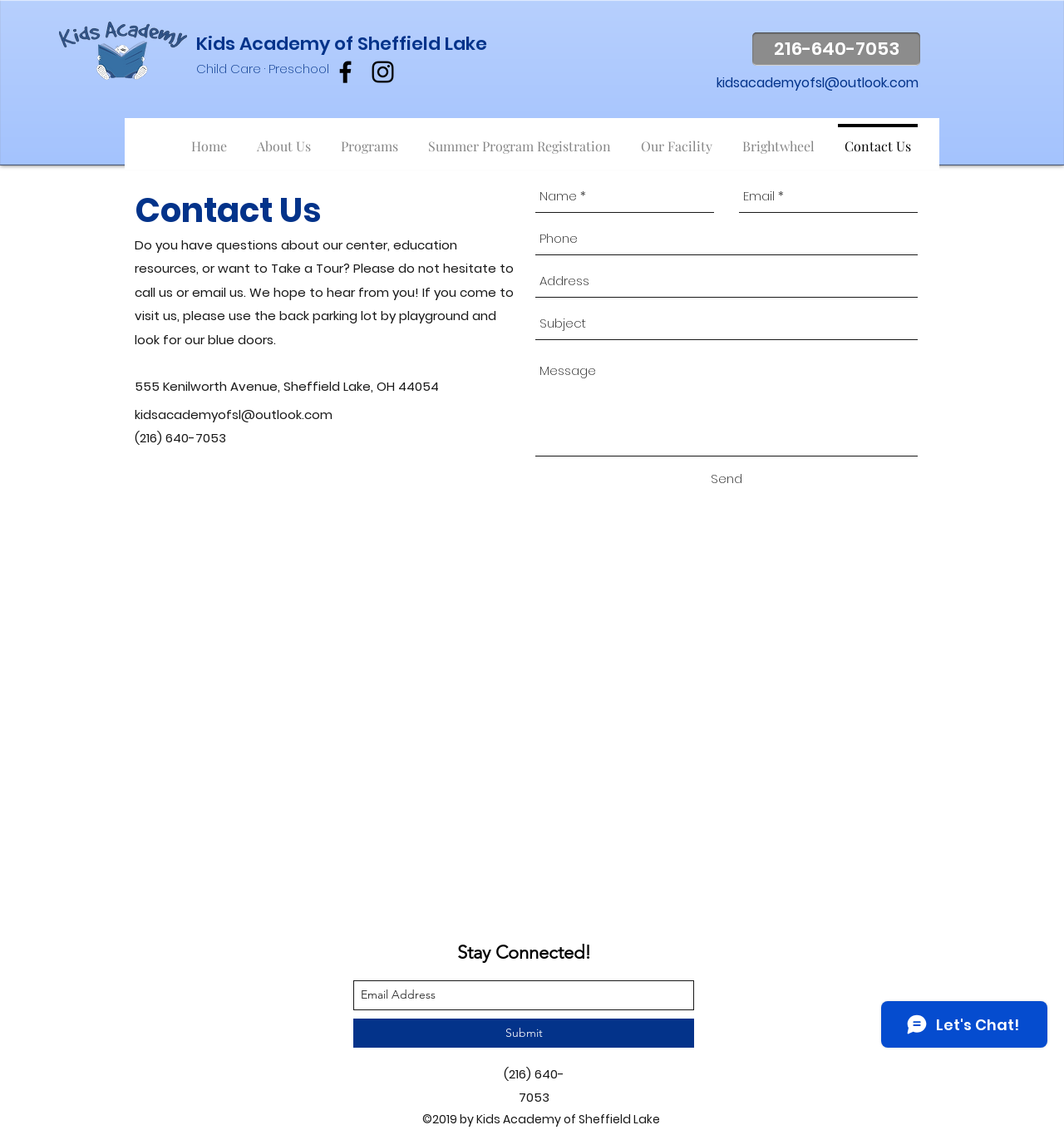Kindly provide the bounding box coordinates of the section you need to click on to fulfill the given instruction: "Submit your email address".

[0.332, 0.901, 0.652, 0.927]